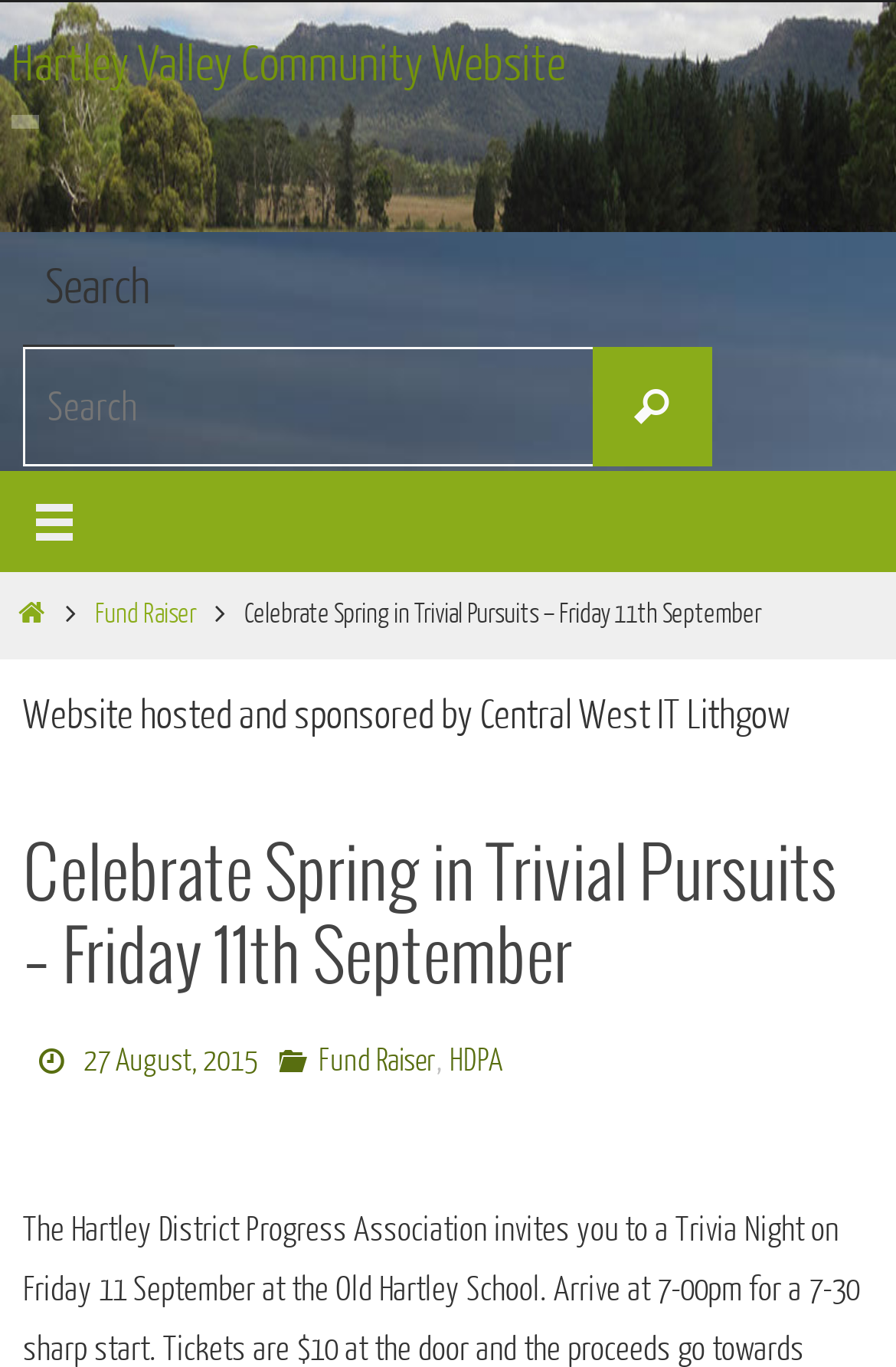What is the purpose of the search box?
Answer the question with a thorough and detailed explanation.

The search box is located below the 'Search' heading, and it has a button with a magnifying glass icon, indicating that it is used to search for content within the website.